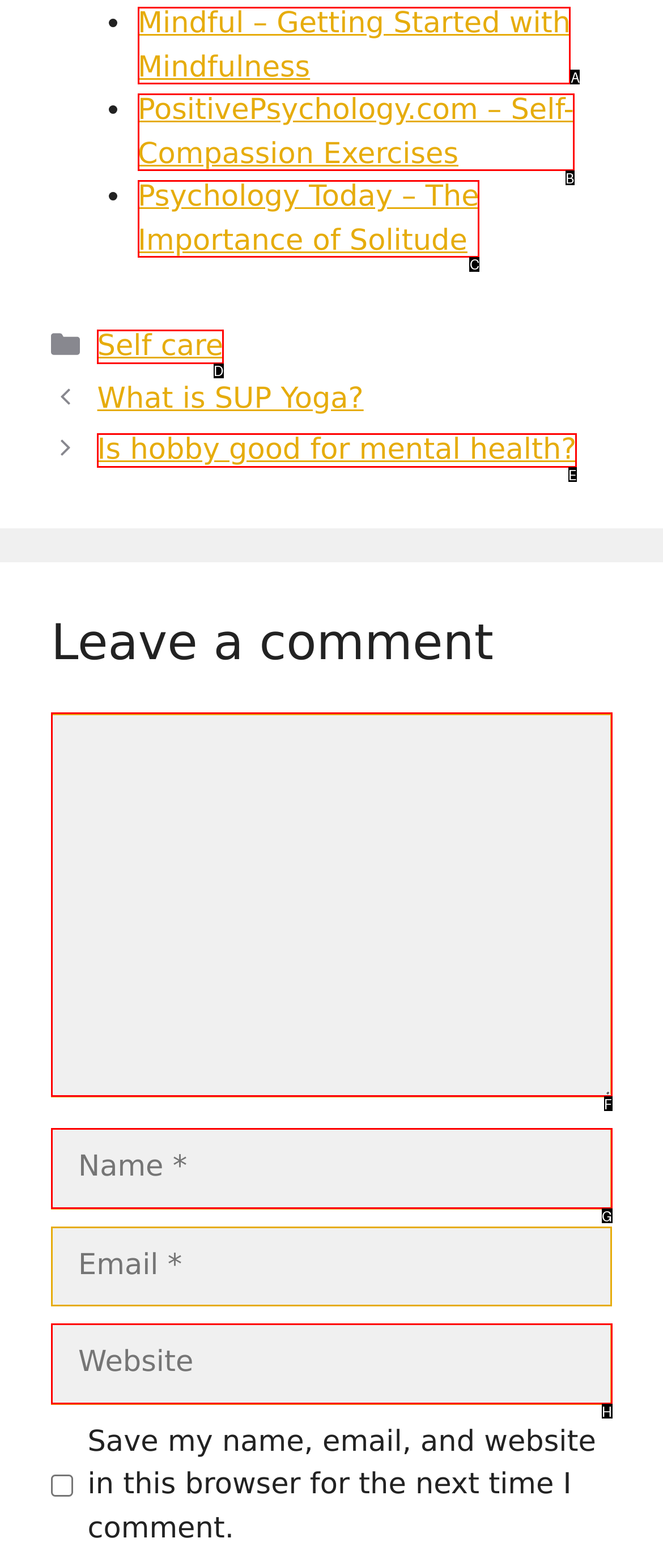Determine which HTML element should be clicked to carry out the following task: Visit the Psychology Today website Respond with the letter of the appropriate option.

C